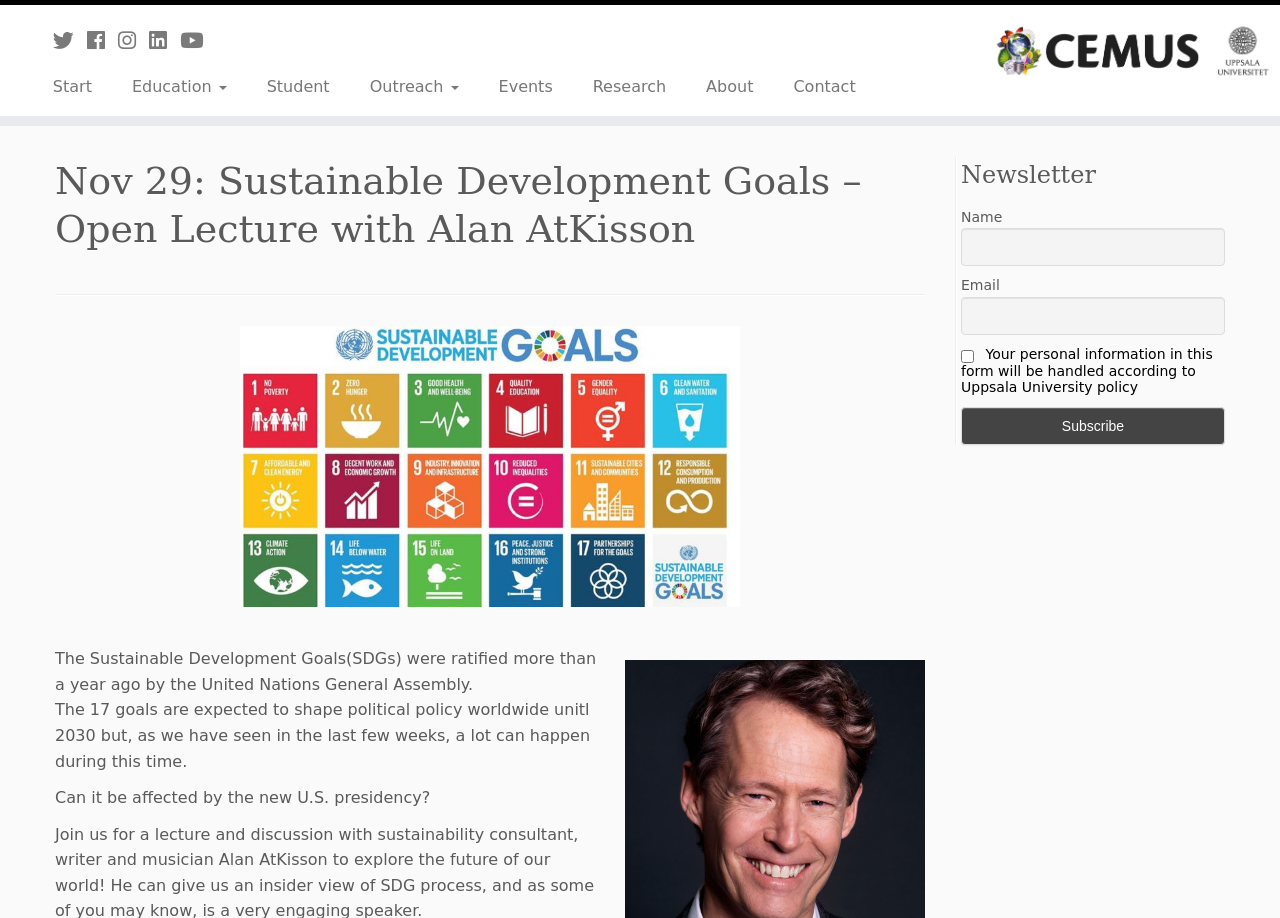Please locate the bounding box coordinates of the region I need to click to follow this instruction: "Follow us on Instagram".

[0.092, 0.032, 0.116, 0.058]